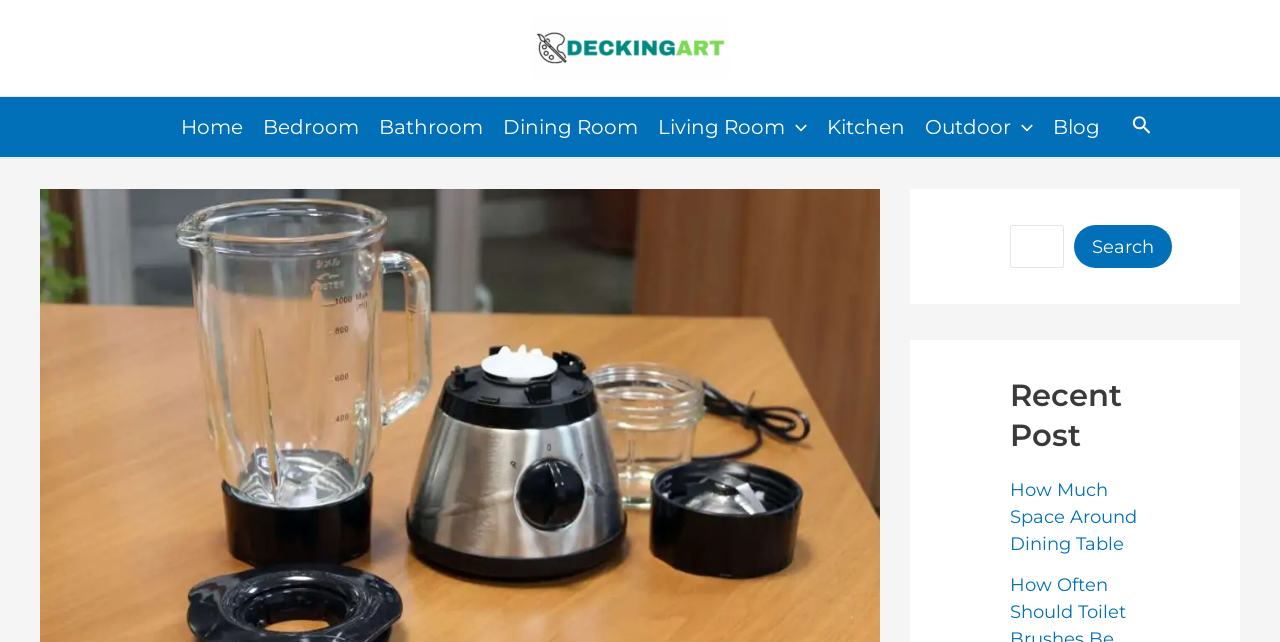What type of content is listed under 'Recent Post'?
Please provide a detailed answer to the question.

The 'Recent Post' heading is followed by a link to a specific article, 'How Much Space Around Dining Table', suggesting that it is a list of recent blog posts.